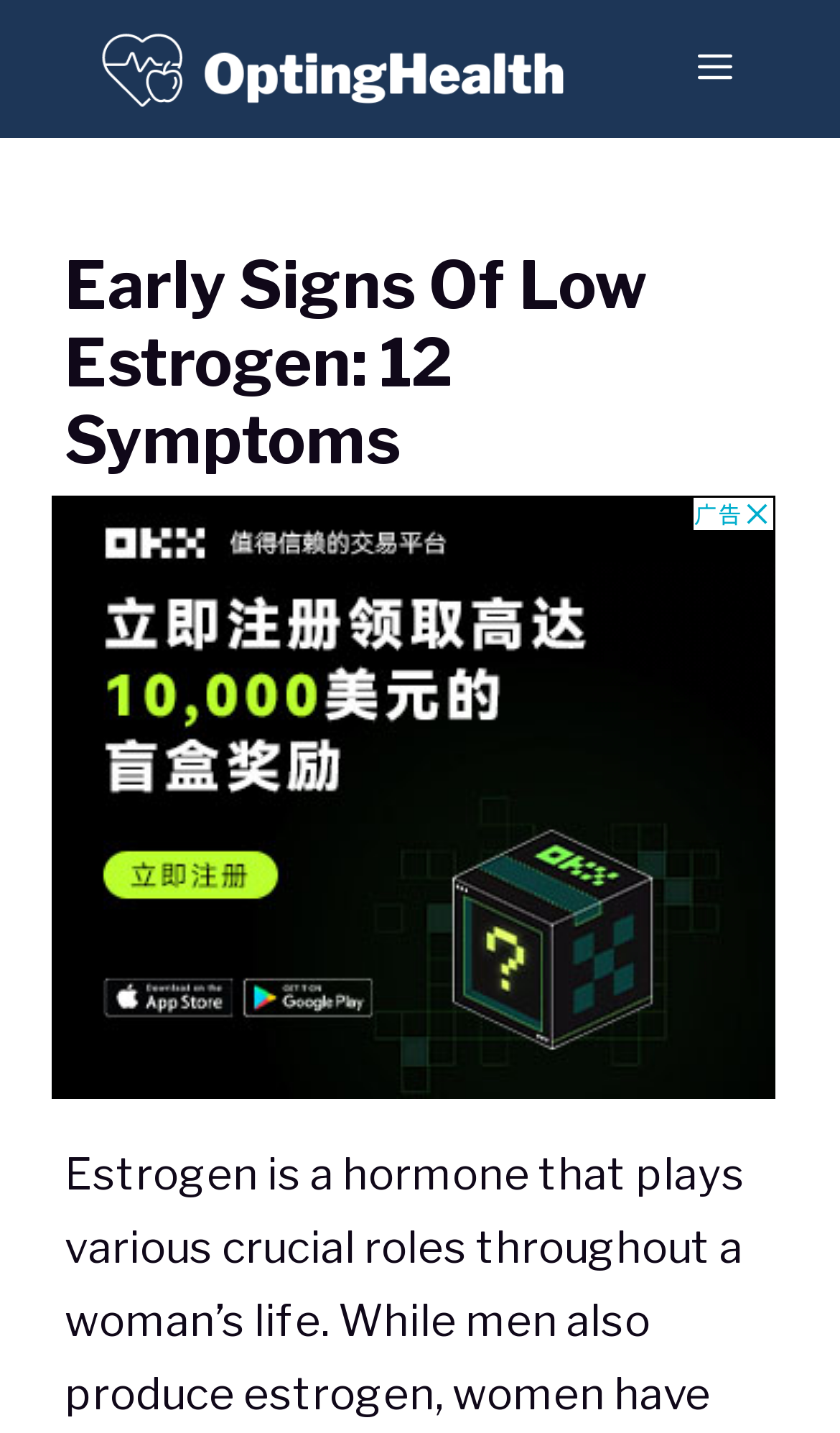Please locate and retrieve the main header text of the webpage.

Early Signs Of Low Estrogen: 12 Symptoms